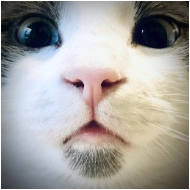Offer an in-depth caption for the image.

This image features an adorable close-up of a cat's face, highlighting its striking blue eyes and cute pink nose. The cat's fur is primarily white, with distinct gray markings around its face, adding to its charm. The serious expression, combined with the large, captivating eyes, gives the impression of curiosity or surprise, inviting viewers to connect with its playful spirit. This image is part of a group dedicated to cats, illustrating the love and appreciation for feline companions among its members. The context suggests a community that shares joy and knowledge about pets, making it a heartwarming depiction of a beloved animal.